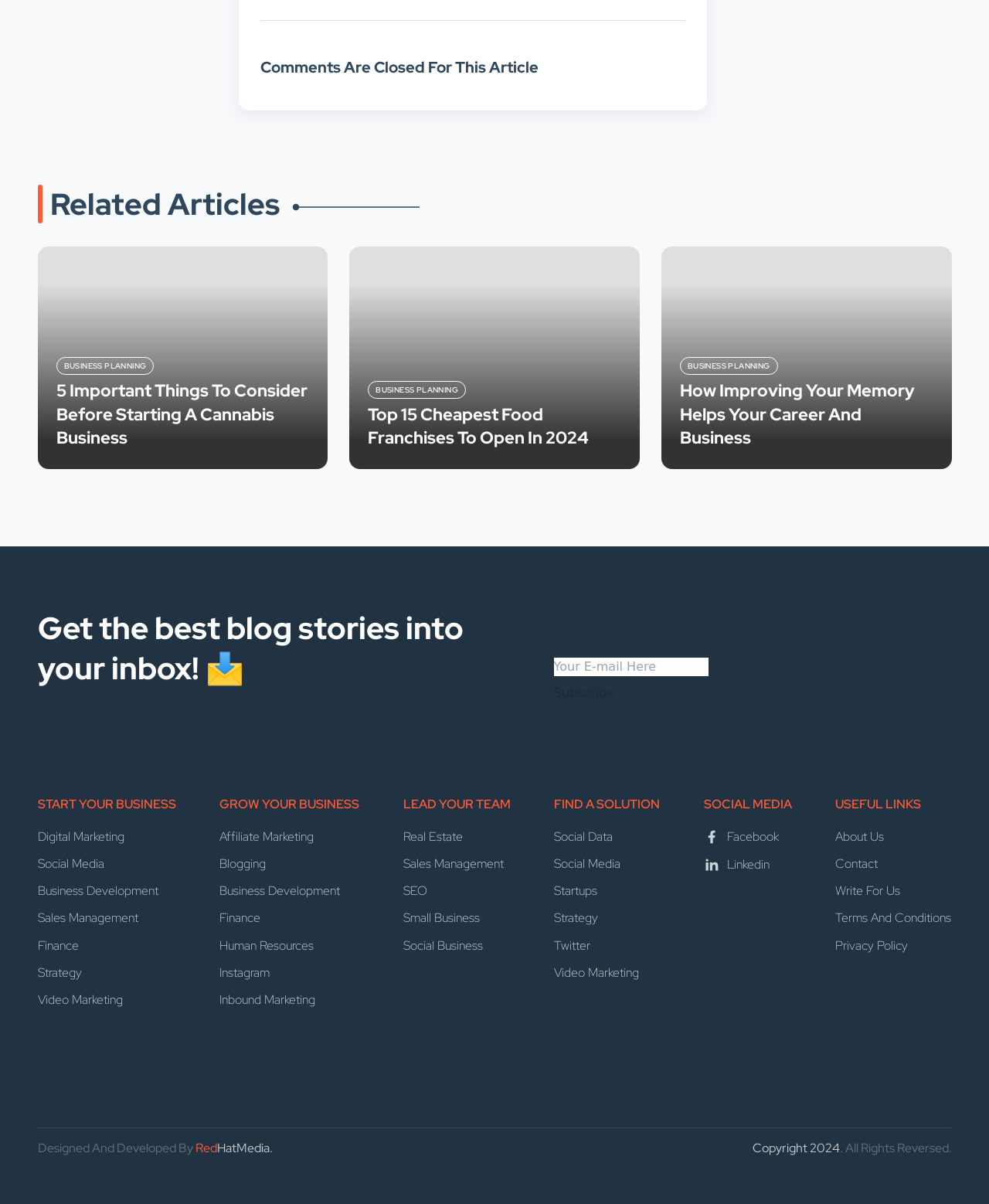Please determine the bounding box coordinates of the element to click in order to execute the following instruction: "Read the article about Cannabis Business". The coordinates should be four float numbers between 0 and 1, specified as [left, top, right, bottom].

[0.038, 0.205, 0.331, 0.39]